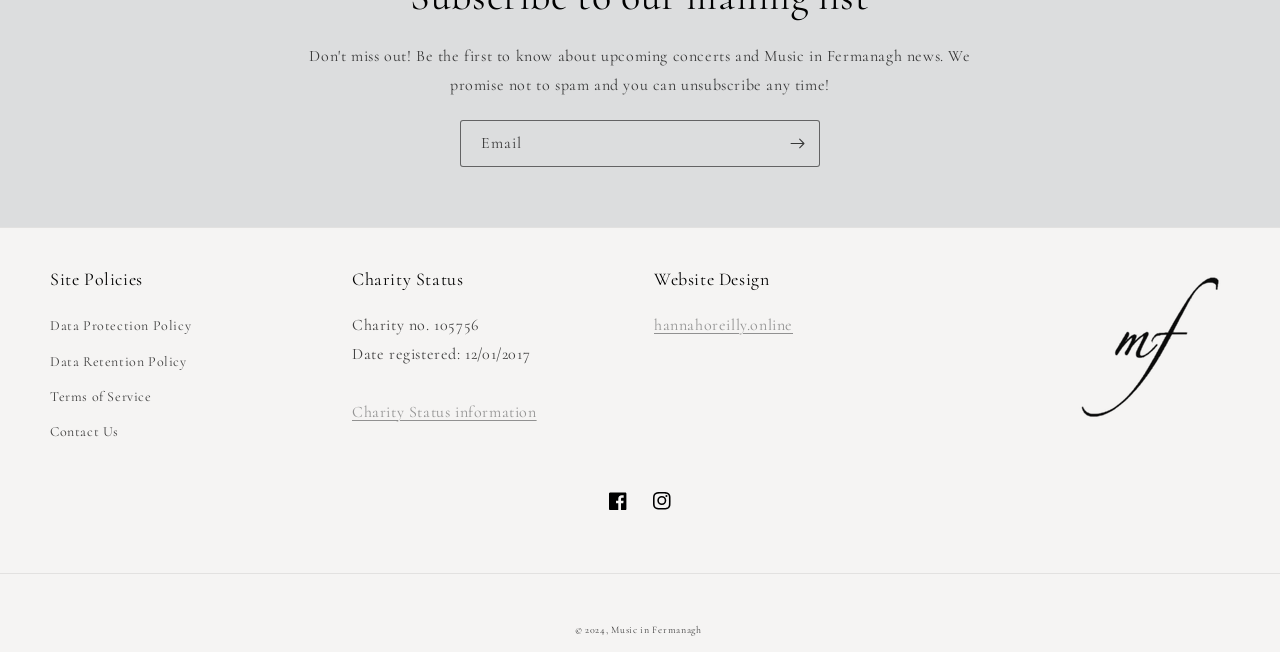Could you find the bounding box coordinates of the clickable area to complete this instruction: "Subscribe to newsletter"?

[0.605, 0.184, 0.64, 0.256]